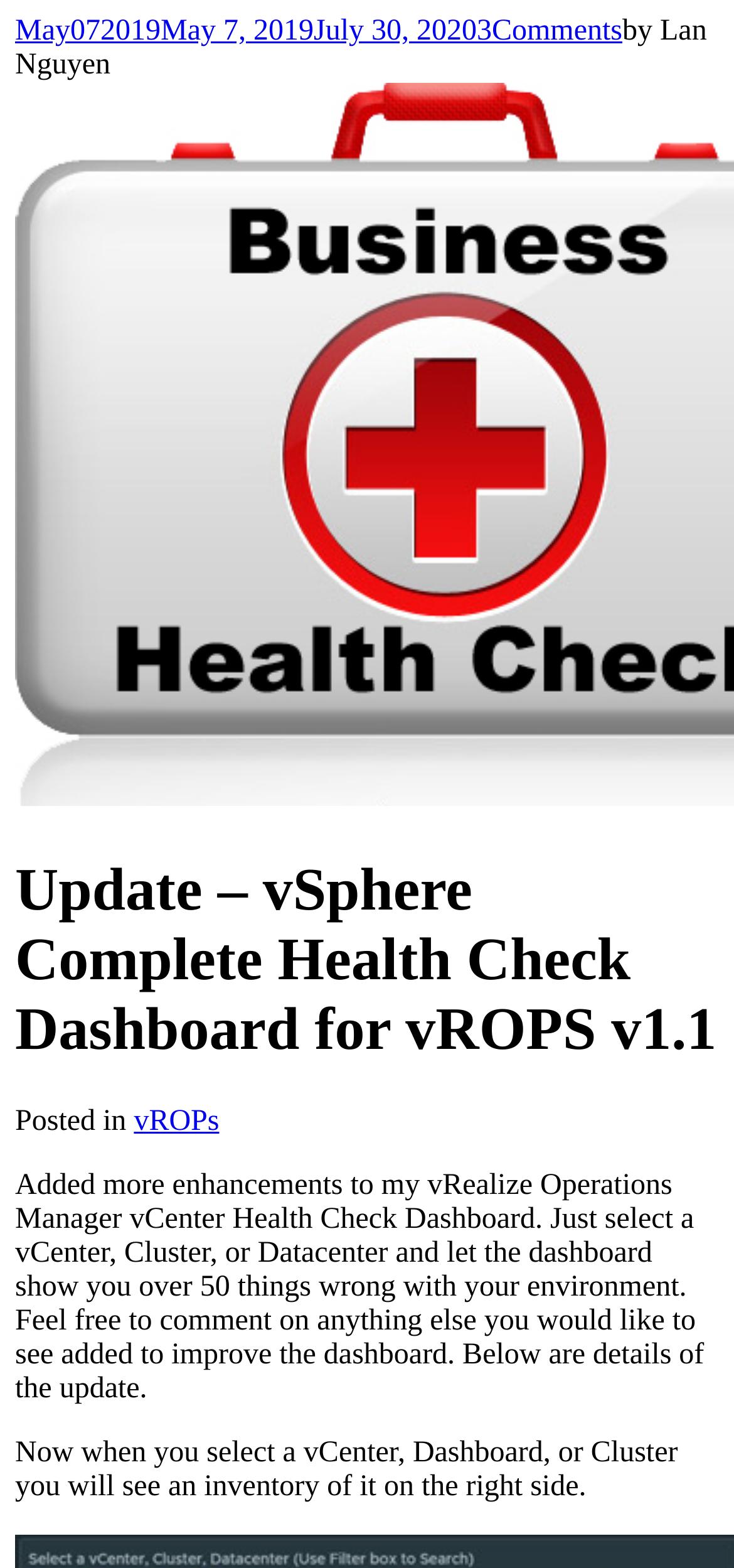How many comments are there on this post?
Based on the image, please offer an in-depth response to the question.

I found the number of comments by looking at the link element with the text '3'. This element is likely a comment counter.